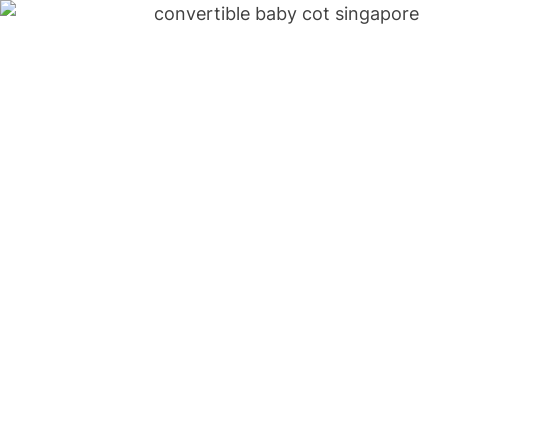What is the primary concern addressed by this cot?
Based on the screenshot, provide your answer in one word or phrase.

Rolling off edges